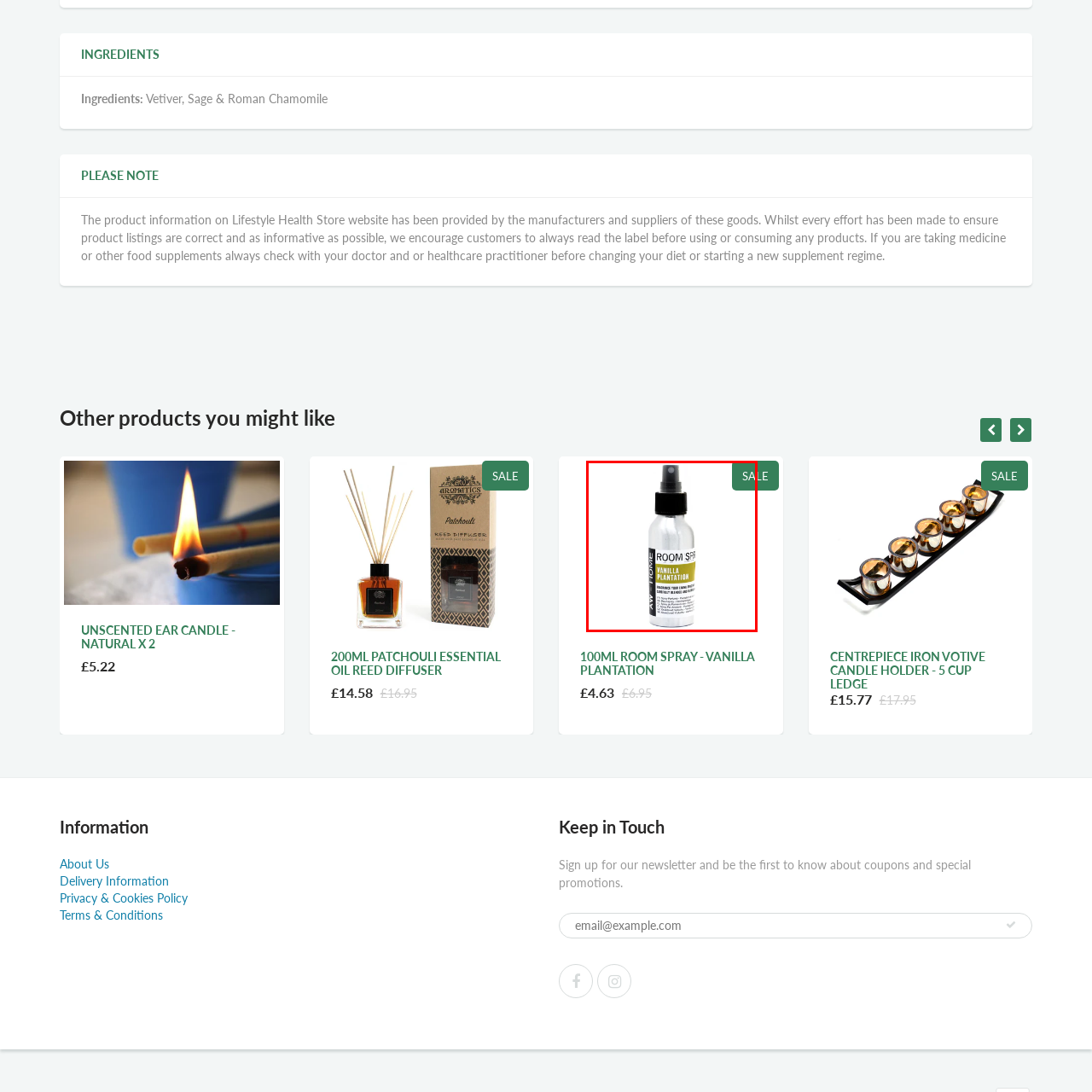What is the primary function of the room spray?
Analyze the visual elements found in the red bounding box and provide a detailed answer to the question, using the information depicted in the image.

The primary function of the room spray is to freshen up any room by releasing a delightful vanilla fragrance, creating a warm and inviting atmosphere. This is stated in the caption as the product's intended use.